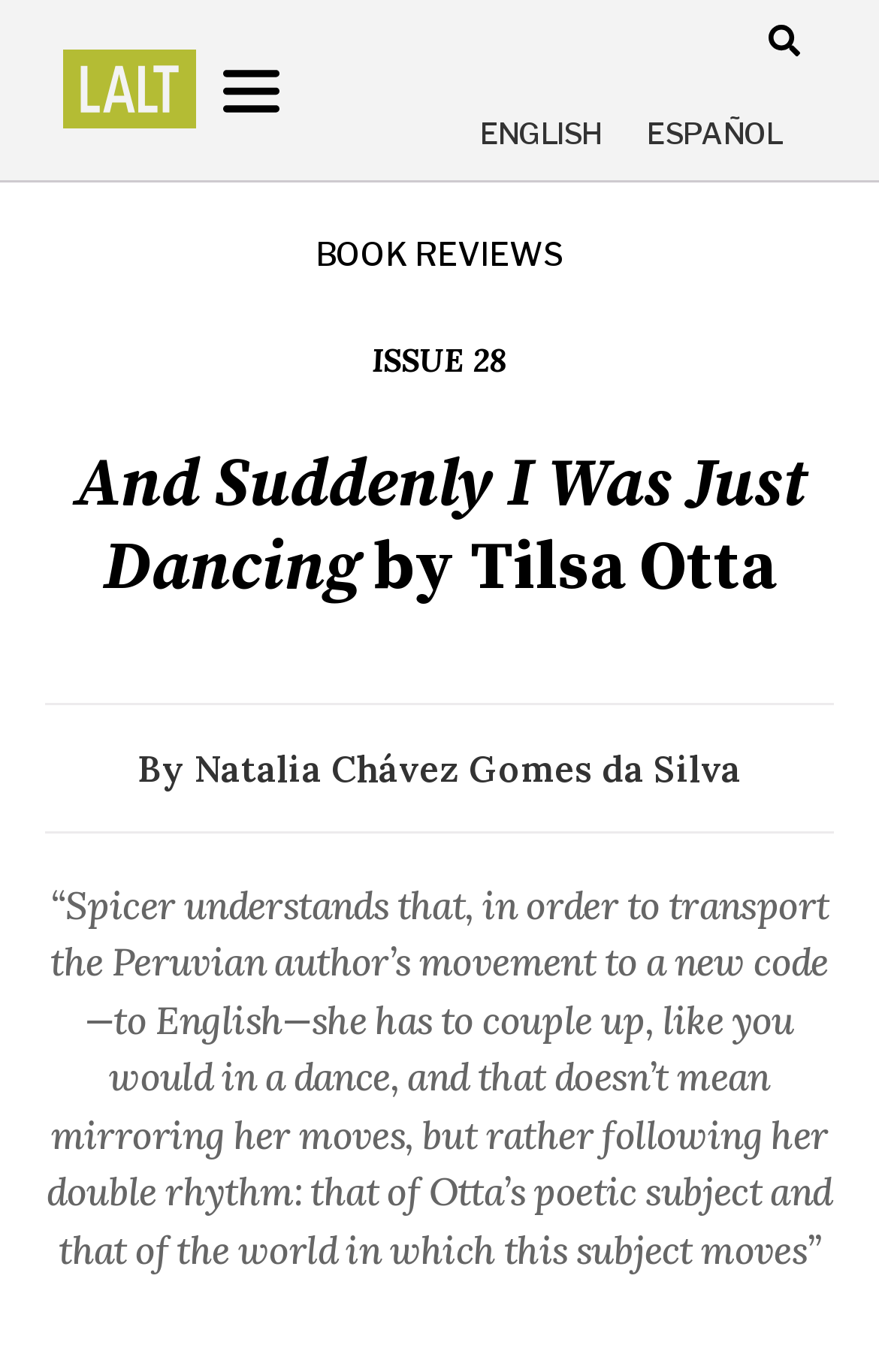Respond with a single word or phrase to the following question: What is the name of the book being reviewed?

And Suddenly I Was Just Dancing